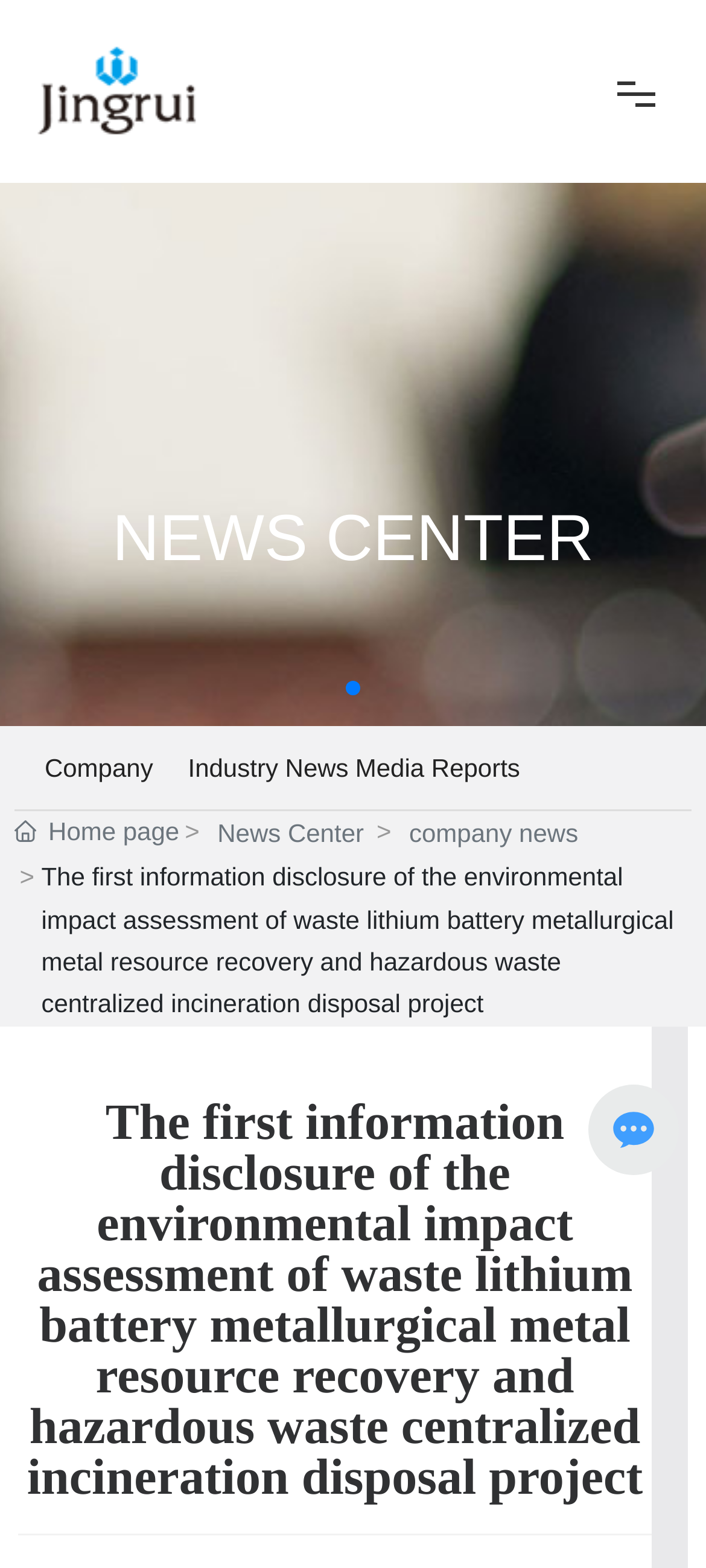Identify the bounding box coordinates for the region of the element that should be clicked to carry out the instruction: "Click the 'Go' button". The bounding box coordinates should be four float numbers between 0 and 1, i.e., [left, top, right, bottom].

None